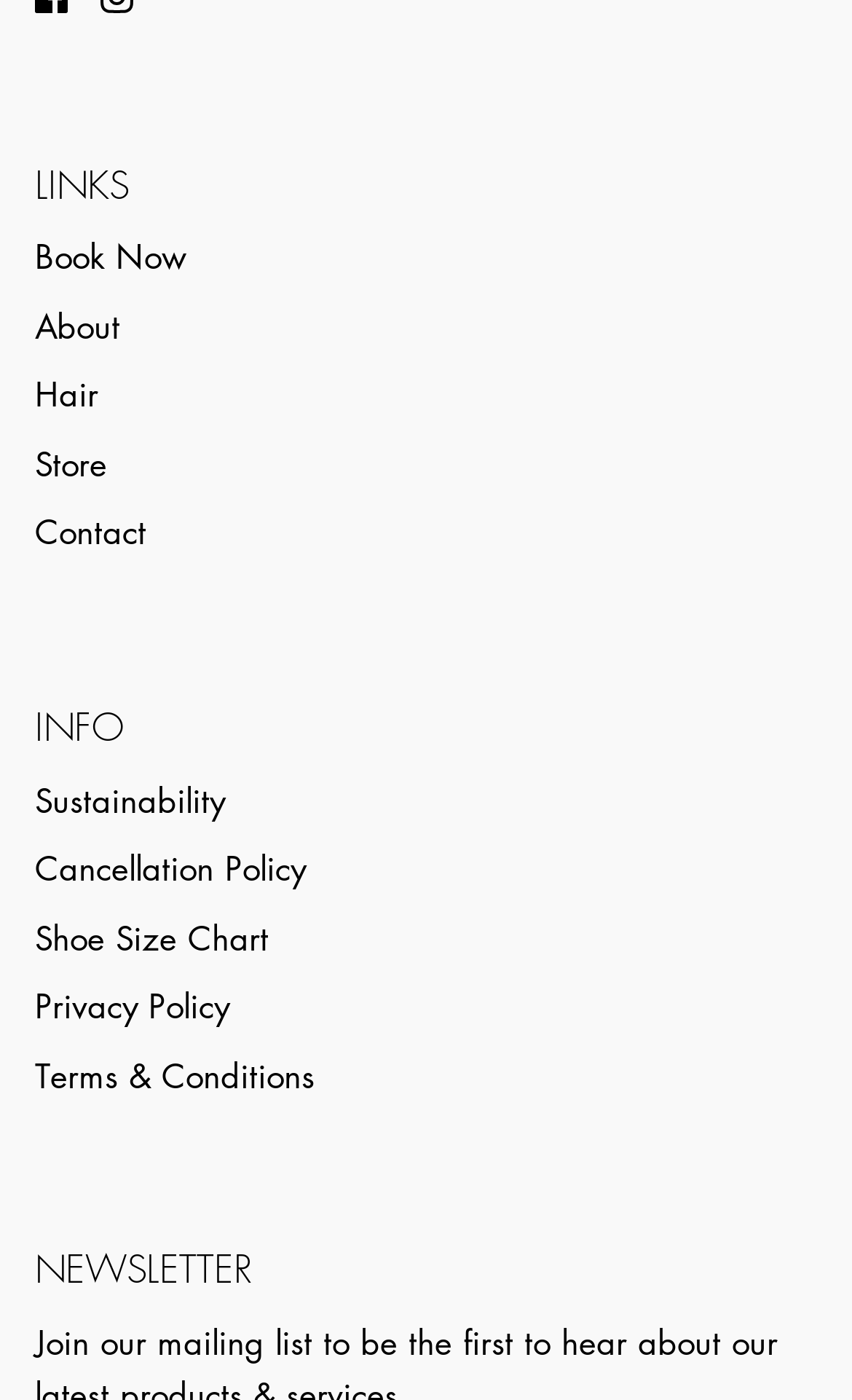Find the bounding box coordinates of the area that needs to be clicked in order to achieve the following instruction: "Subscribe to NEWSLETTER". The coordinates should be specified as four float numbers between 0 and 1, i.e., [left, top, right, bottom].

[0.041, 0.891, 0.959, 0.924]